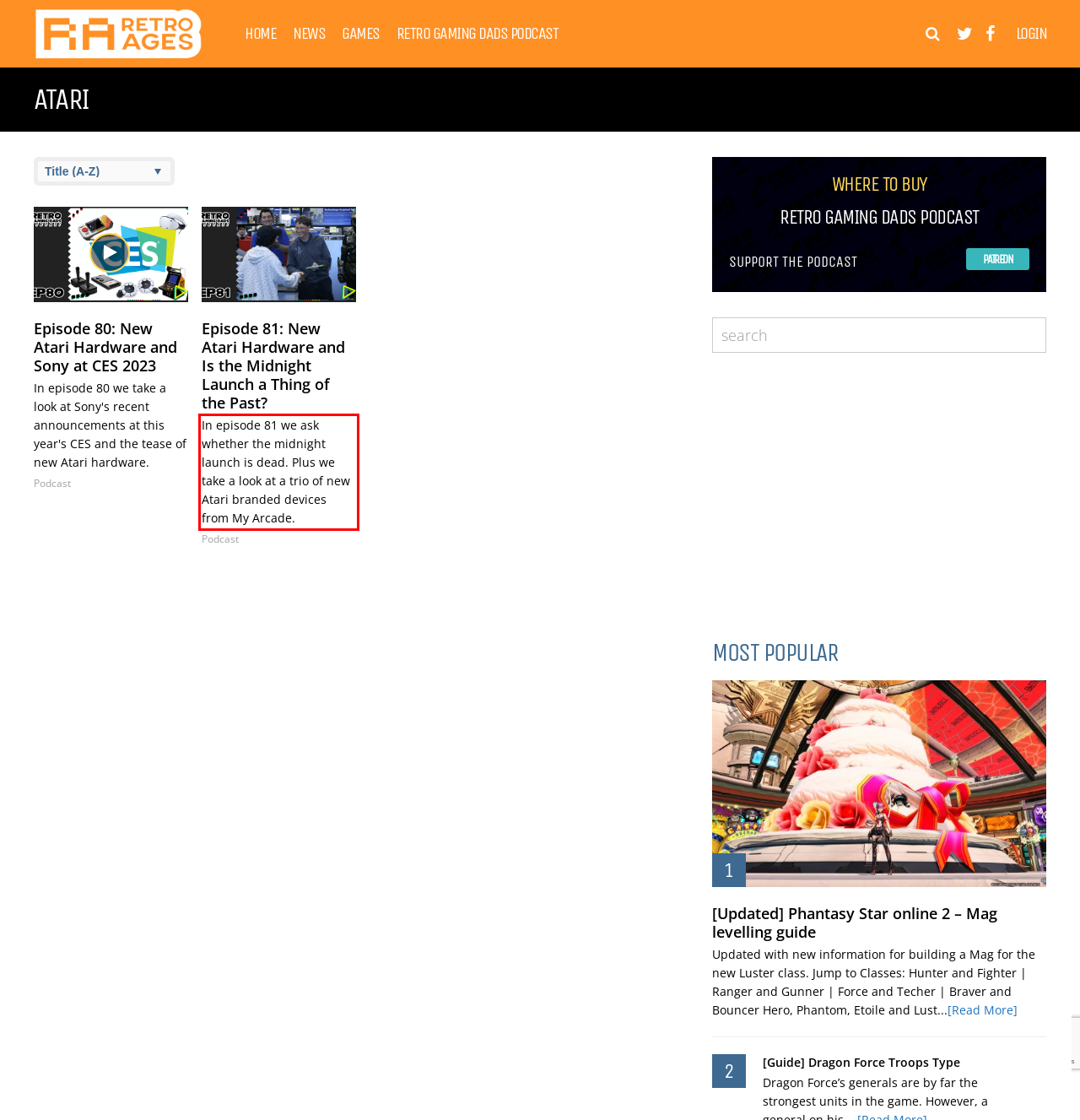From the screenshot of the webpage, locate the red bounding box and extract the text contained within that area.

In episode 81 we ask whether the midnight launch is dead. Plus we take a look at a trio of new Atari branded devices from My Arcade.